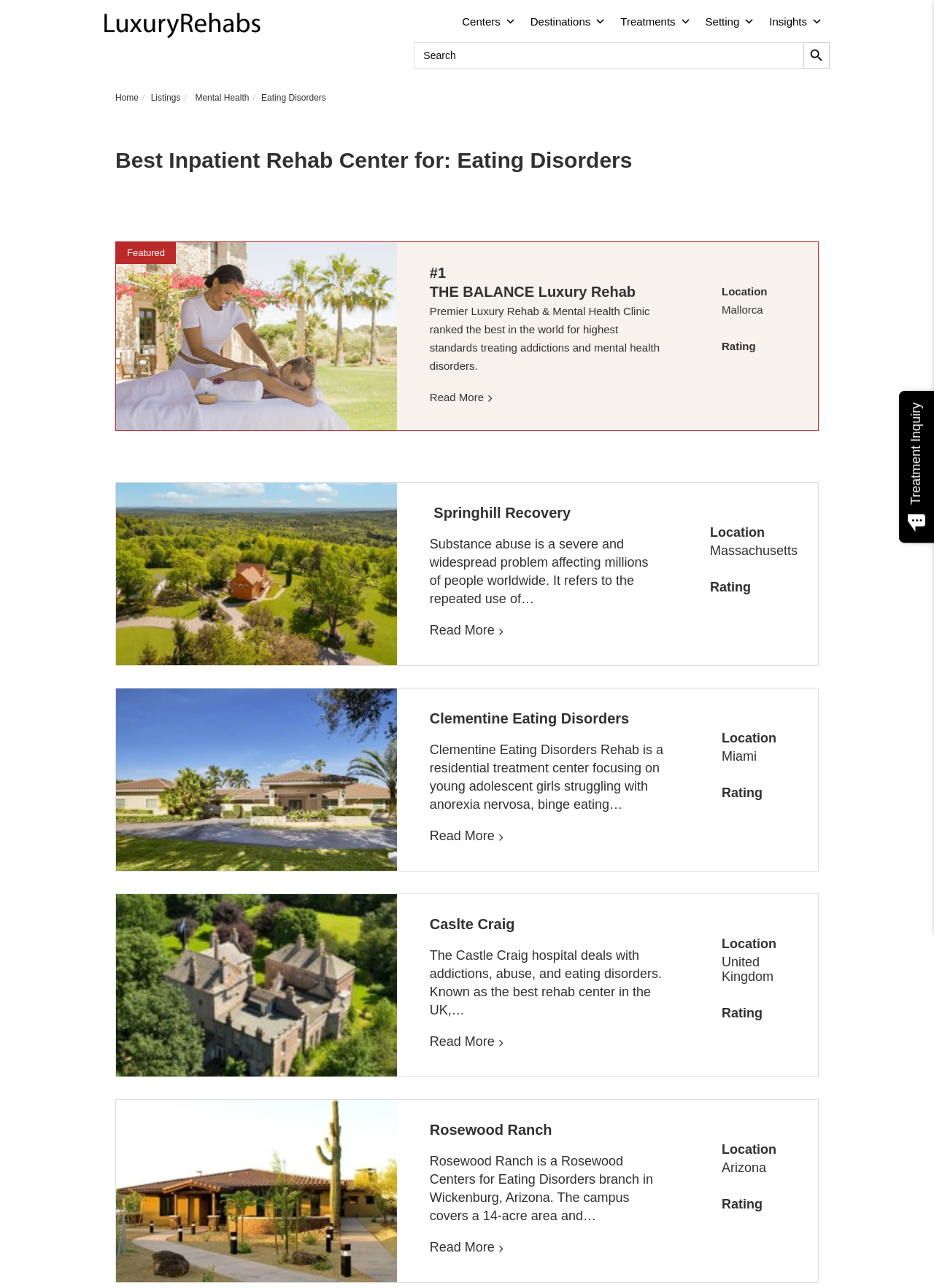What is the location of the Springhill Recovery center?
Answer briefly with a single word or phrase based on the image.

Massachusetts